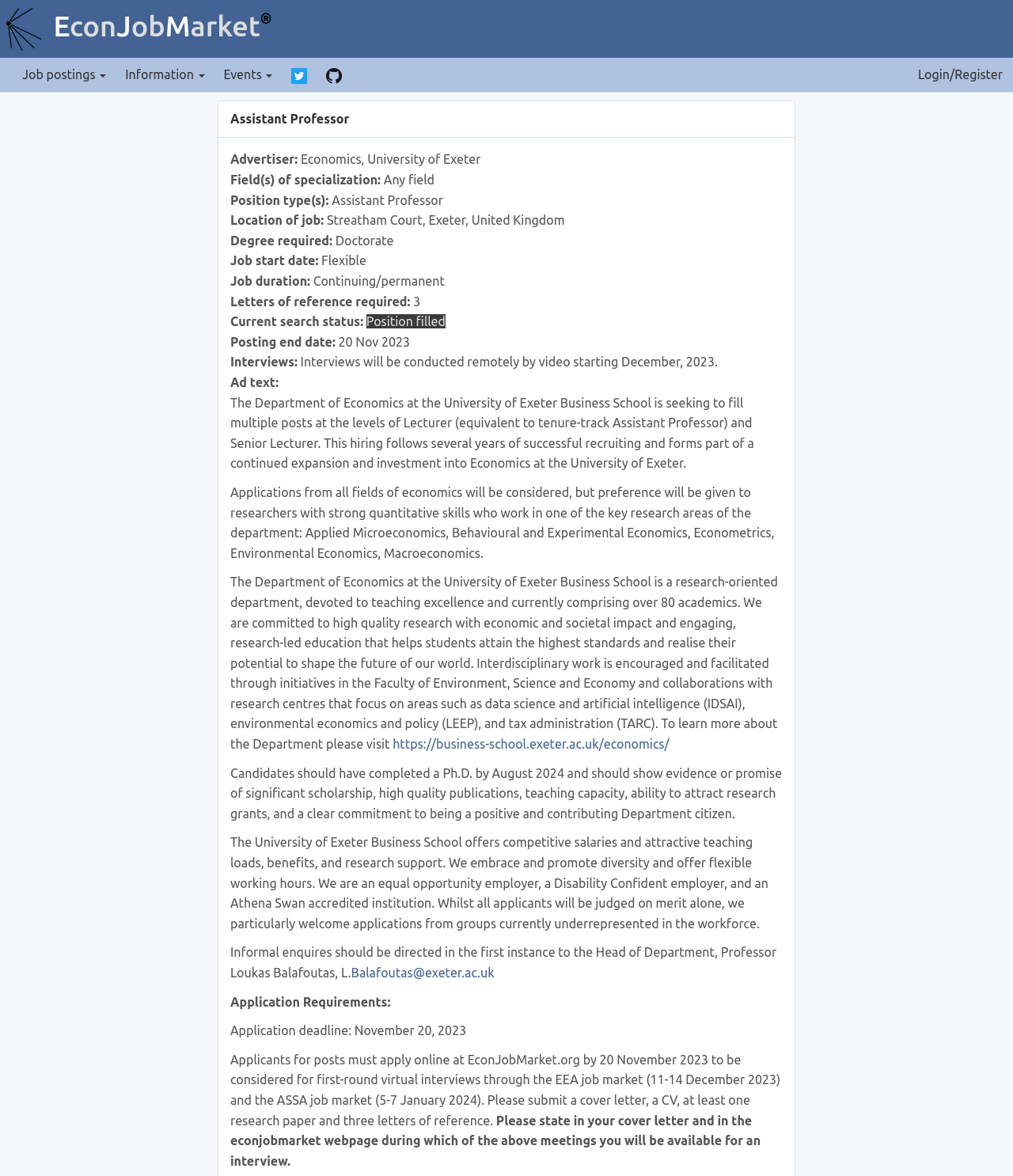Specify the bounding box coordinates of the area to click in order to execute this command: 'Visit the University of Exeter Business School website'. The coordinates should consist of four float numbers ranging from 0 to 1, and should be formatted as [left, top, right, bottom].

[0.388, 0.627, 0.661, 0.639]